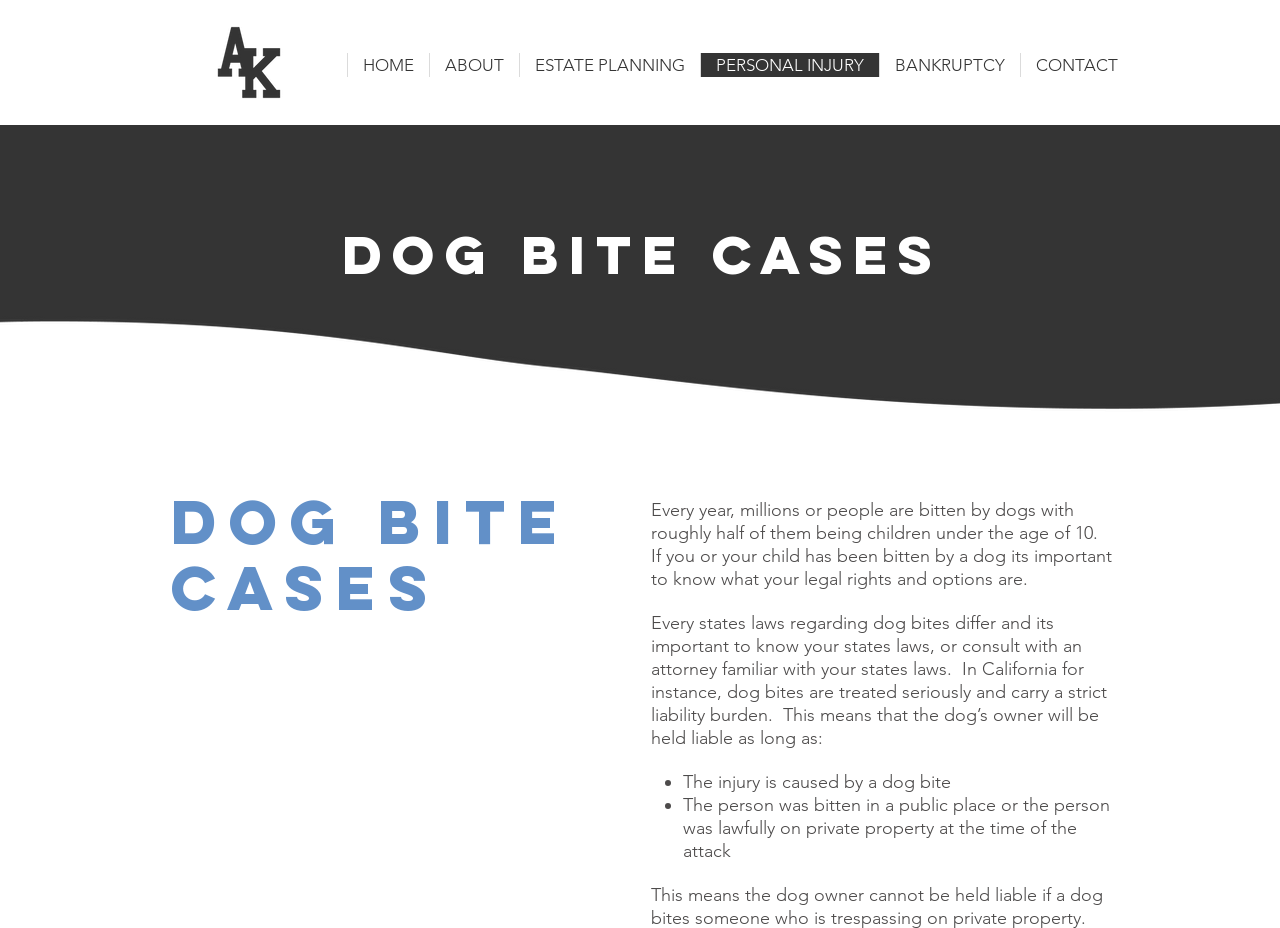What is the logo image filename?
Look at the image and respond with a one-word or short phrase answer.

Kirby Logo Black-01.png